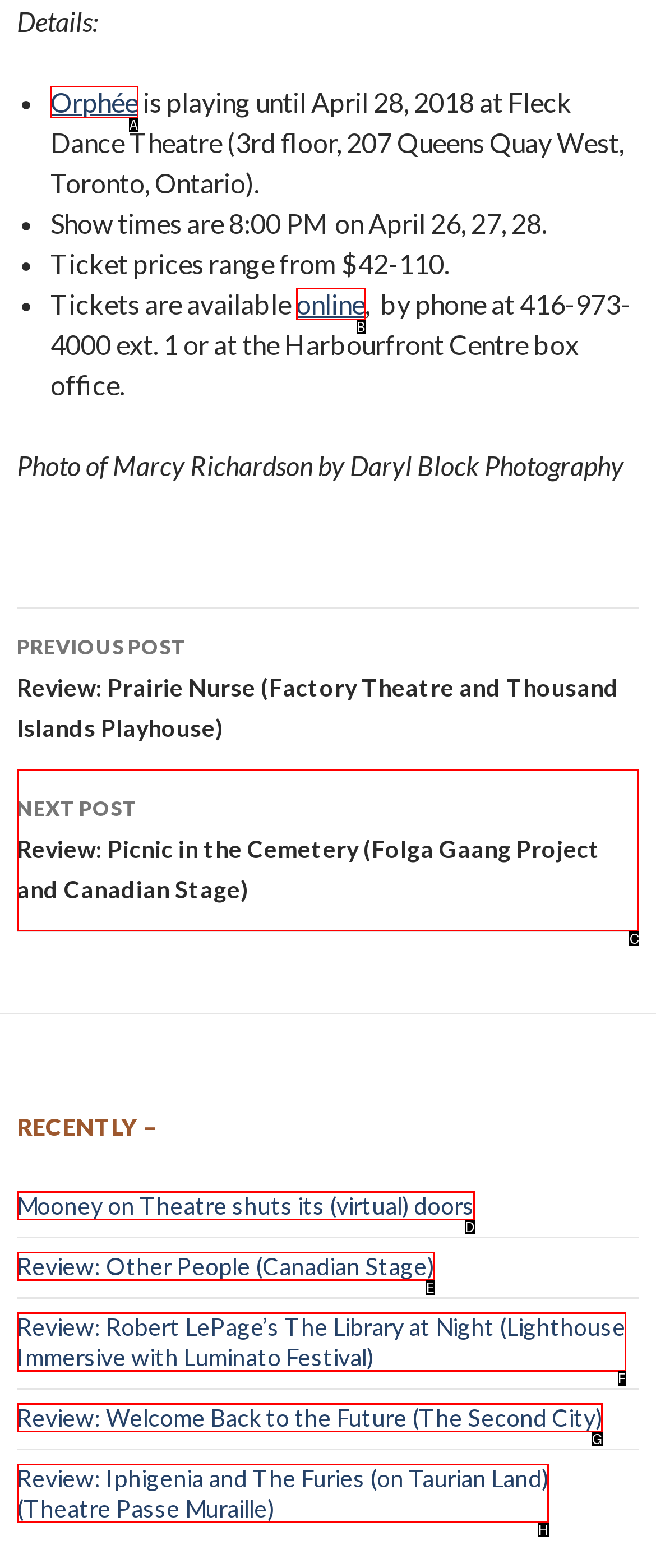Determine the appropriate lettered choice for the task: Go to the next post about Picnic in the Cemetery. Reply with the correct letter.

C